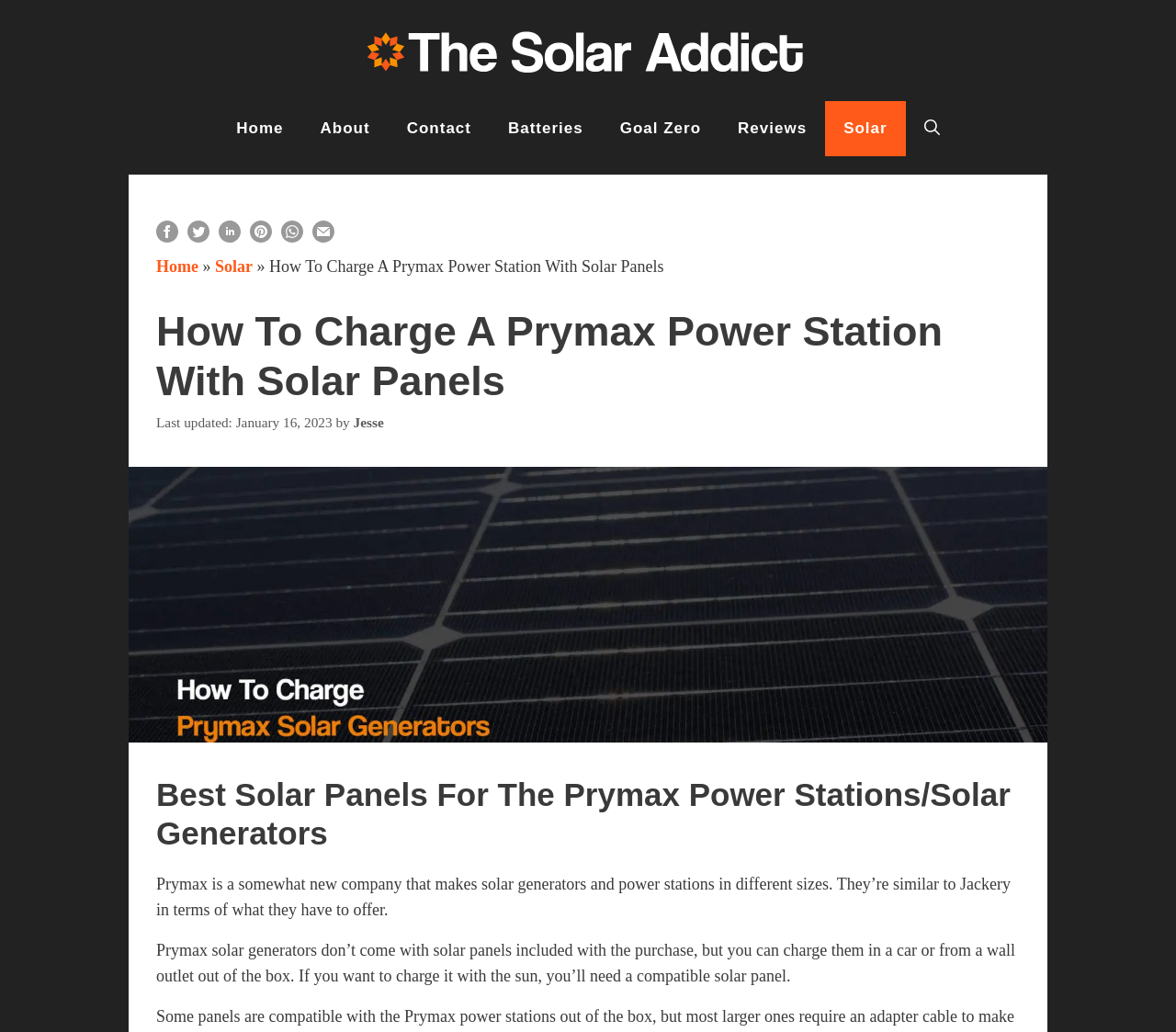Summarize the webpage comprehensively, mentioning all visible components.

The webpage is about charging Prymax power stations with solar panels. At the top, there is a banner with the site's name, "The Solar Addict", accompanied by an image of the same name. Below the banner, there is a primary navigation menu with links to various sections of the website, including "Home", "About", "Contact", "Batteries", "Goal Zero", "Reviews", and "Solar".

On the left side of the page, there is a section with social media links, including "Share this post!", "Tweet this post!", "Pin this post!", and "Email this post!", each accompanied by a small image.

The main content of the page starts with a header that reads "How To Charge A Prymax Power Station With Solar Panels". Below the header, there is a breadcrumb navigation menu with links to "Home" and "Solar". The title of the article is followed by the date "January 16, 2023" and the author's name, "Jesse".

The article begins with an introduction to Prymax, a company that makes solar generators and power stations in different sizes. The text explains that Prymax solar generators don't come with solar panels included, but they can be charged with compatible solar panels.

There is a large image on the page, likely illustrating the topic of charging Prymax power stations with solar panels. The article continues below the image, discussing the best solar panels for Prymax power stations and solar generators.

Overall, the webpage is focused on providing information and guidance on charging Prymax power stations with solar panels, with a clear and organized layout that makes it easy to follow along.